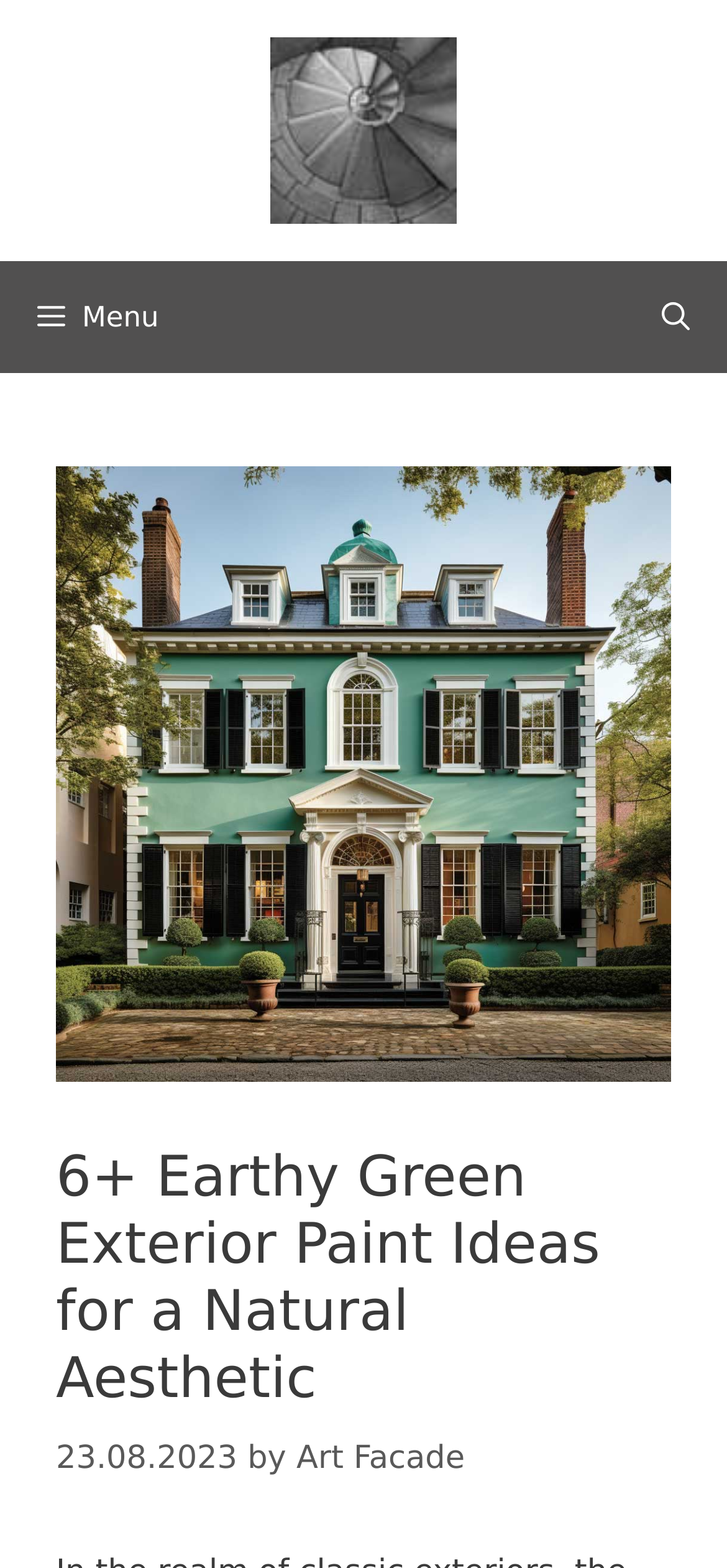Given the content of the image, can you provide a detailed answer to the question?
How many earthy green exterior paint ideas are presented?

The number of earthy green exterior paint ideas presented can be found in the main heading, which says '6+ Earthy Green Exterior Paint Ideas for a Natural Aesthetic'.